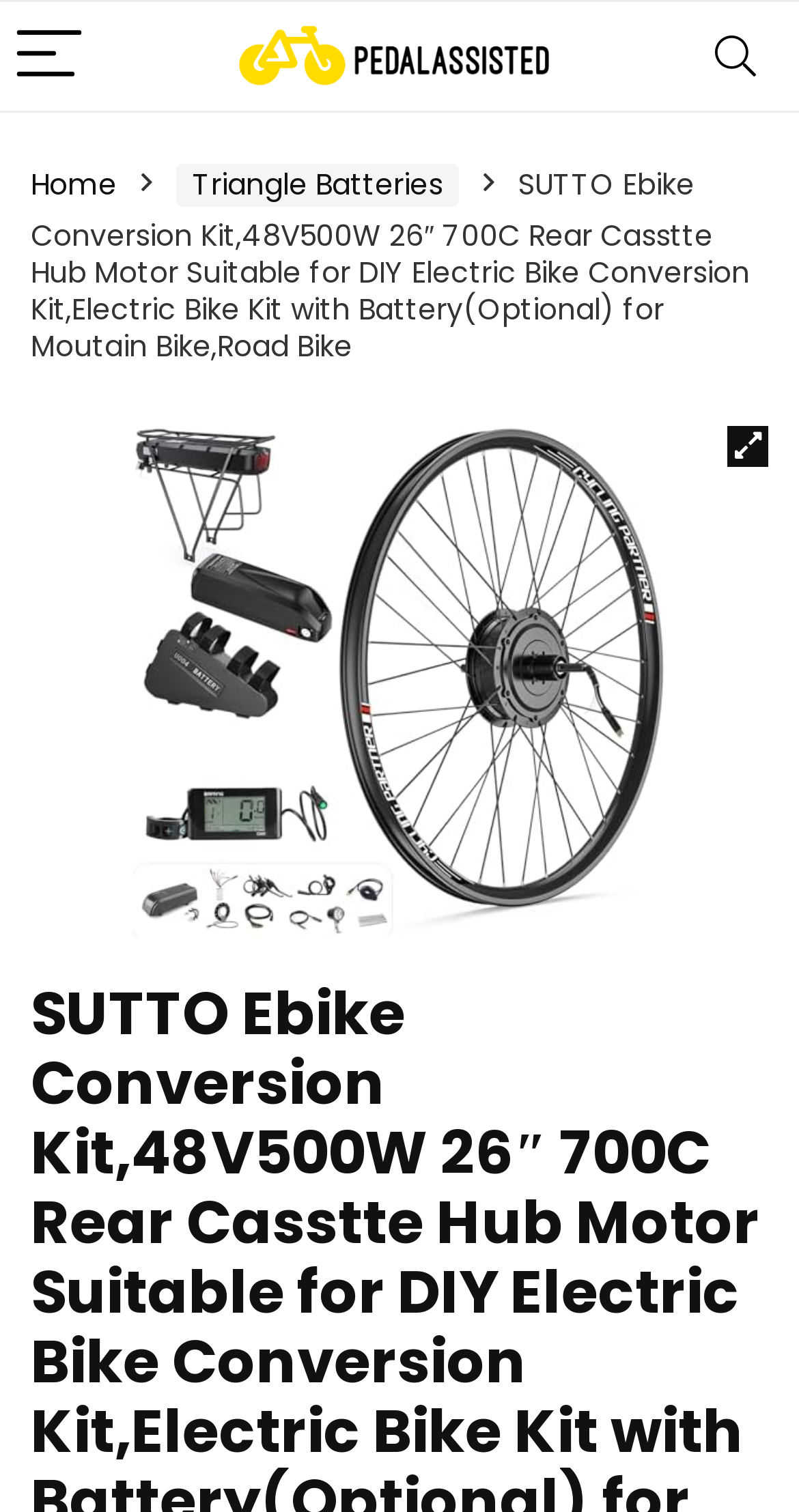What is the website's policy on affiliate commissions?
Provide an in-depth and detailed answer to the question.

The website's policy on affiliate commissions can be found in the affiliate disclosure section, which states that 'As an Amazon Associate, we may earn commissions from qualifying purchases from Amazon.co.uk'.